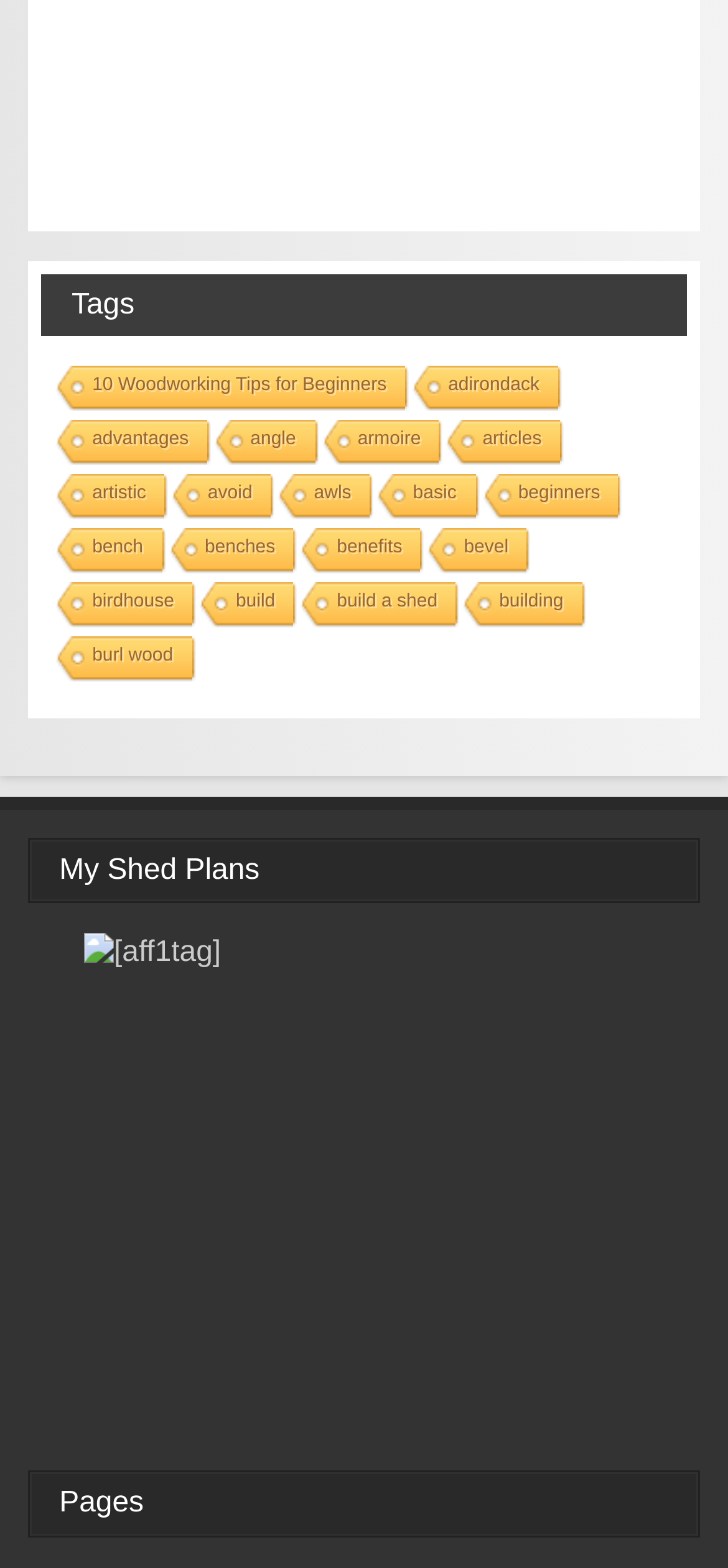Indicate the bounding box coordinates of the element that needs to be clicked to satisfy the following instruction: "check LinkedIn profile". The coordinates should be four float numbers between 0 and 1, i.e., [left, top, right, bottom].

None